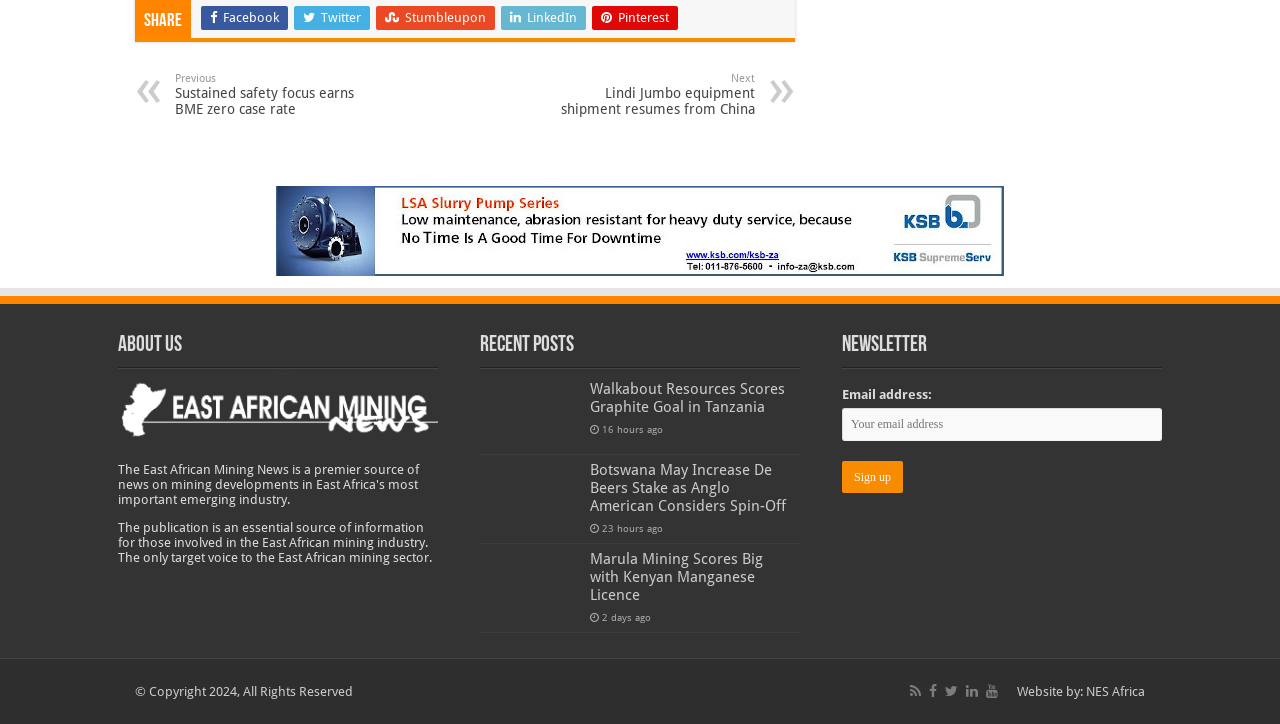Please determine the bounding box coordinates of the element's region to click in order to carry out the following instruction: "Read about Walkabout Resources Scores Graphite Goal in Tanzania". The coordinates should be four float numbers between 0 and 1, i.e., [left, top, right, bottom].

[0.461, 0.525, 0.613, 0.575]